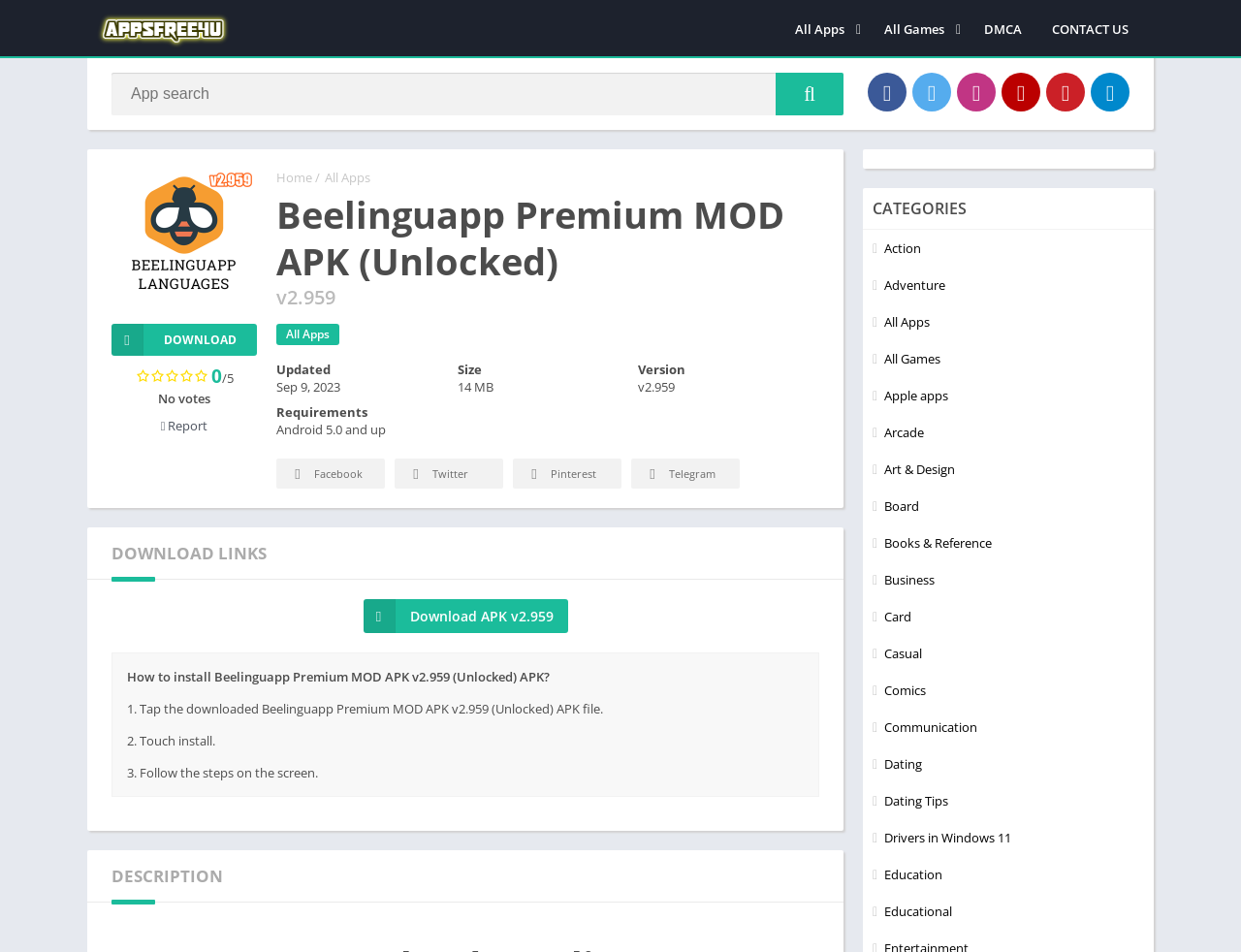Return the bounding box coordinates of the UI element that corresponds to this description: "Free Apps". The coordinates must be given as four float numbers in the range of 0 and 1, [left, top, right, bottom].

[0.629, 0.048, 0.77, 0.079]